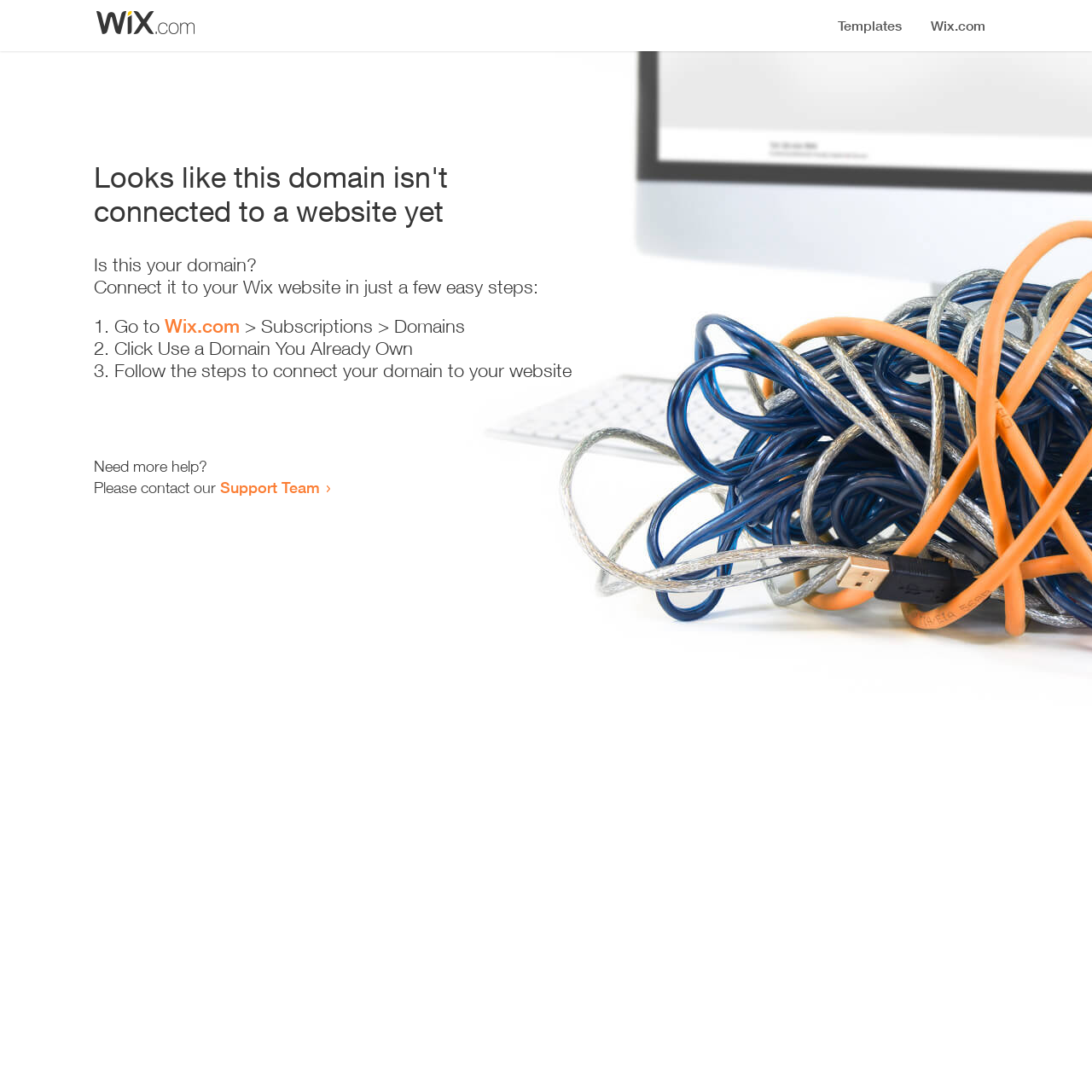Answer the question in one word or a short phrase:
What is the first step to connect my domain to my website?

Go to Wix.com